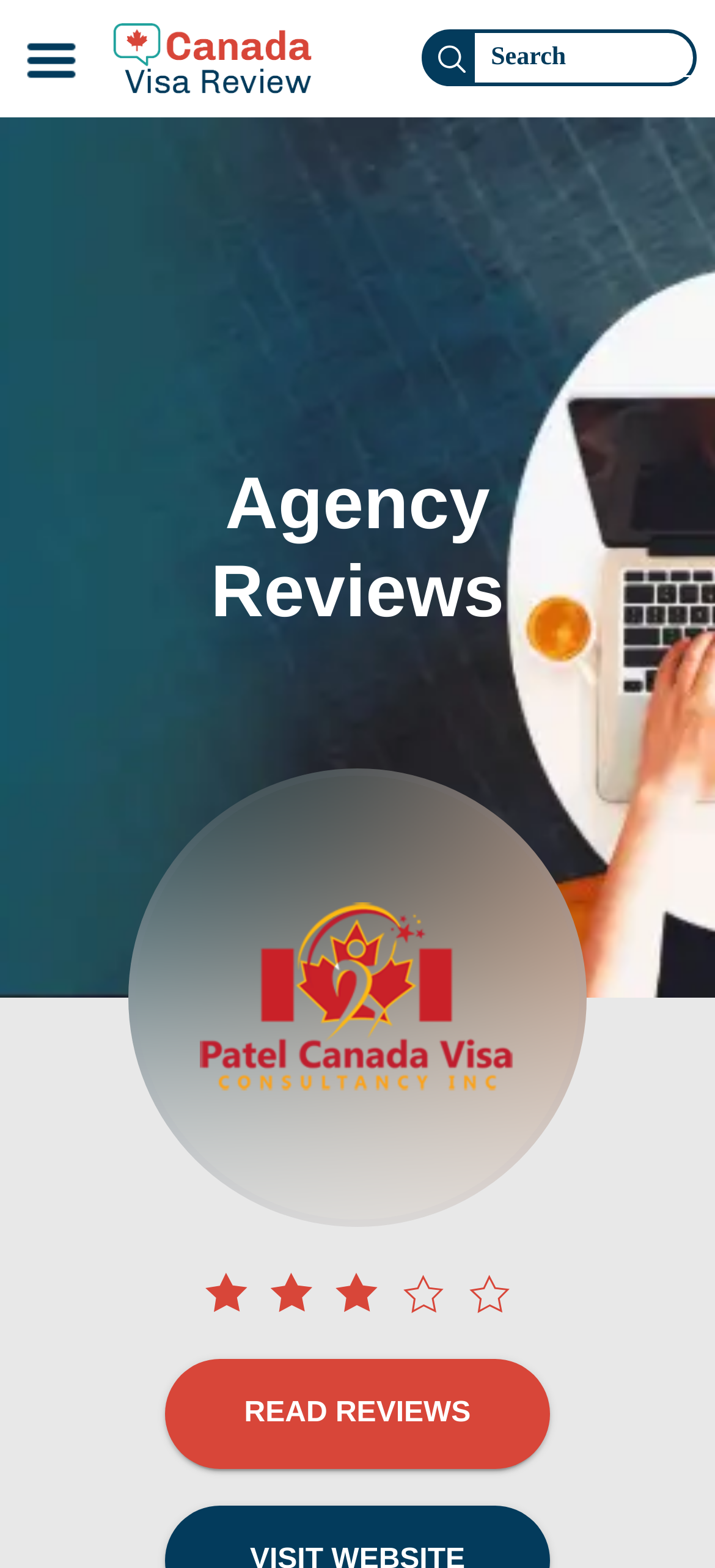What is the purpose of the 'menu' button? Analyze the screenshot and reply with just one word or a short phrase.

To open a menu